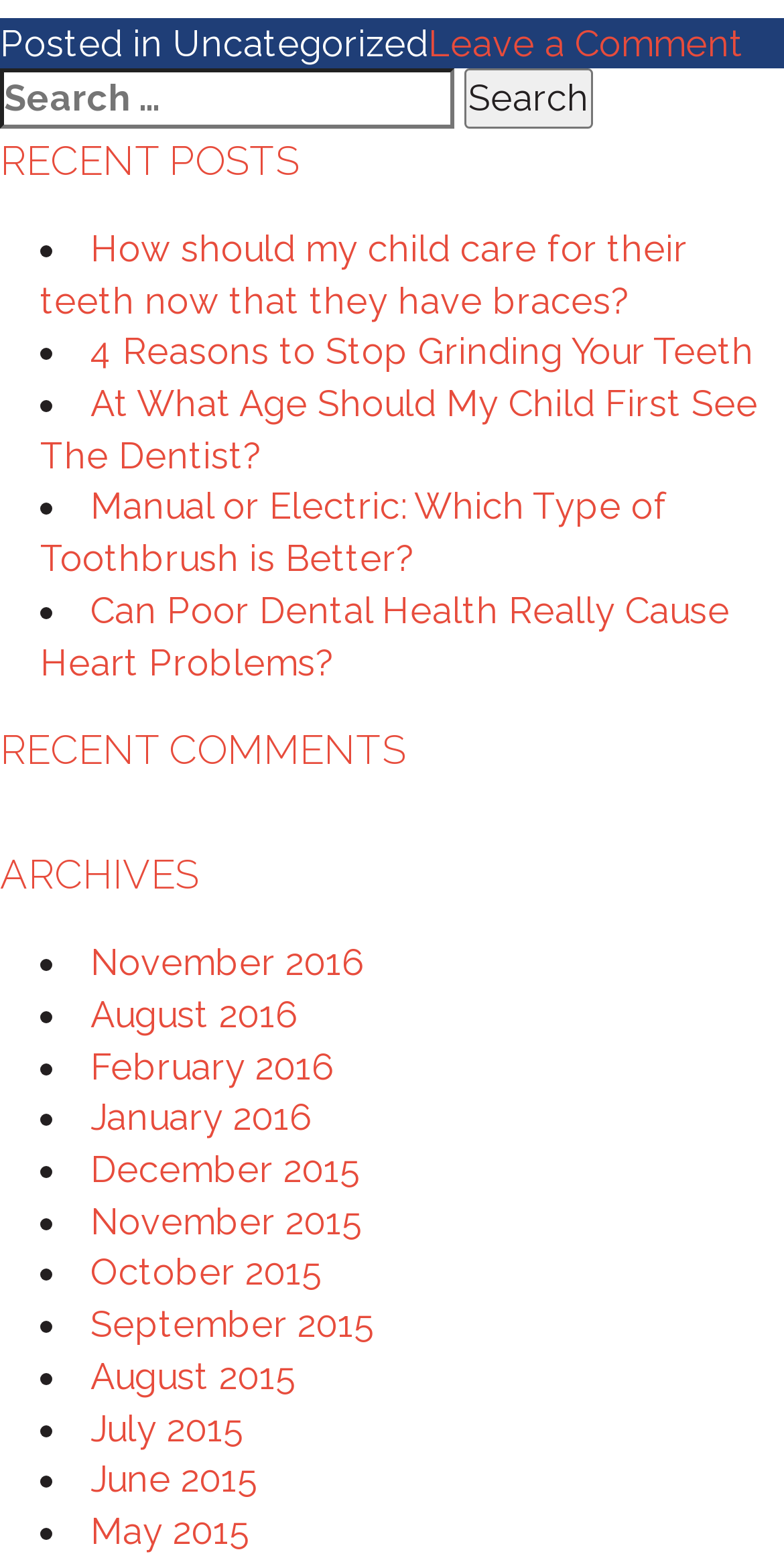Extract the bounding box coordinates of the UI element described: "parent_node: Search for: value="Search"". Provide the coordinates in the format [left, top, right, bottom] with values ranging from 0 to 1.

[0.592, 0.044, 0.756, 0.082]